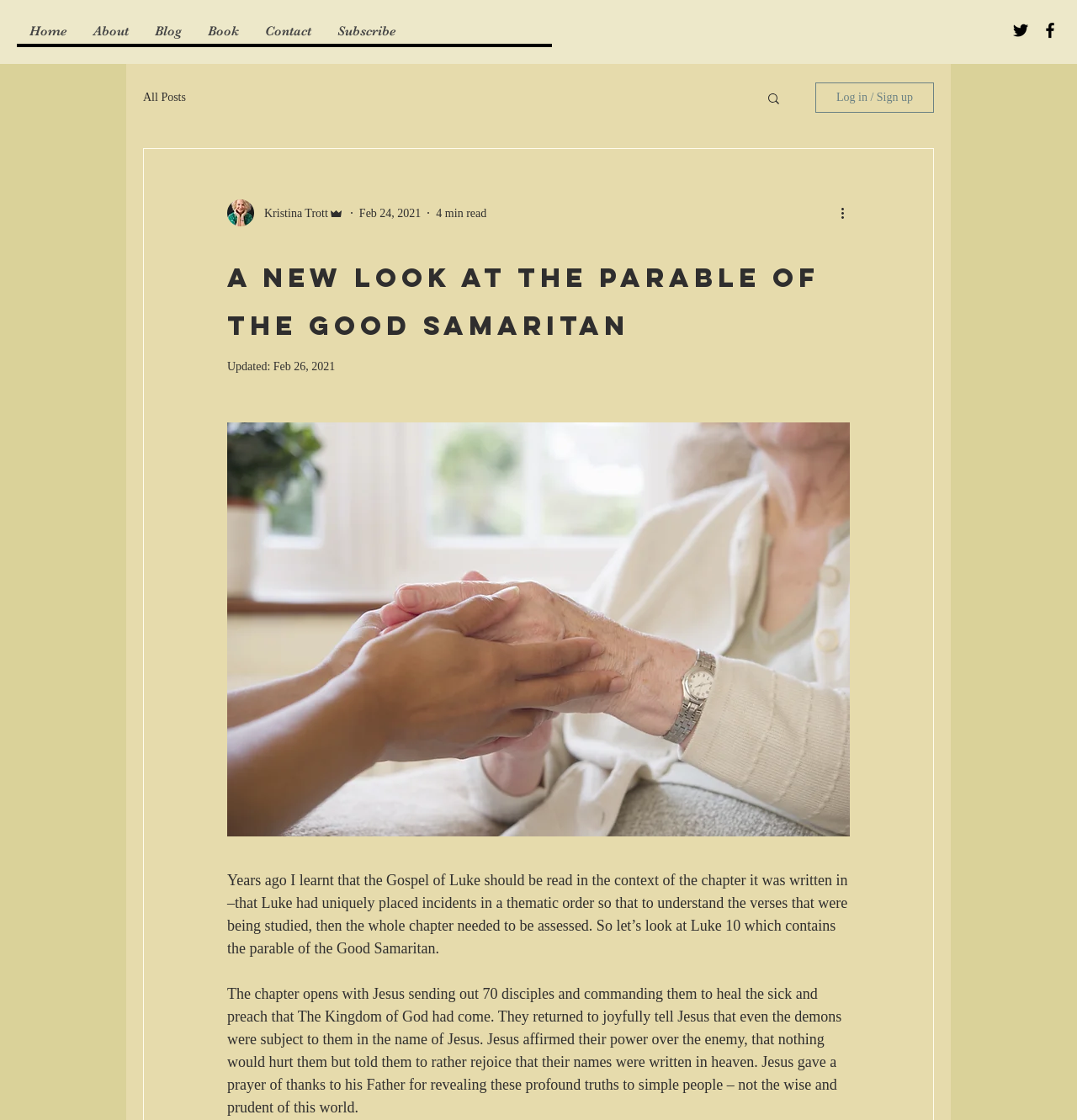Using the description "All Posts", predict the bounding box of the relevant HTML element.

[0.133, 0.081, 0.173, 0.093]